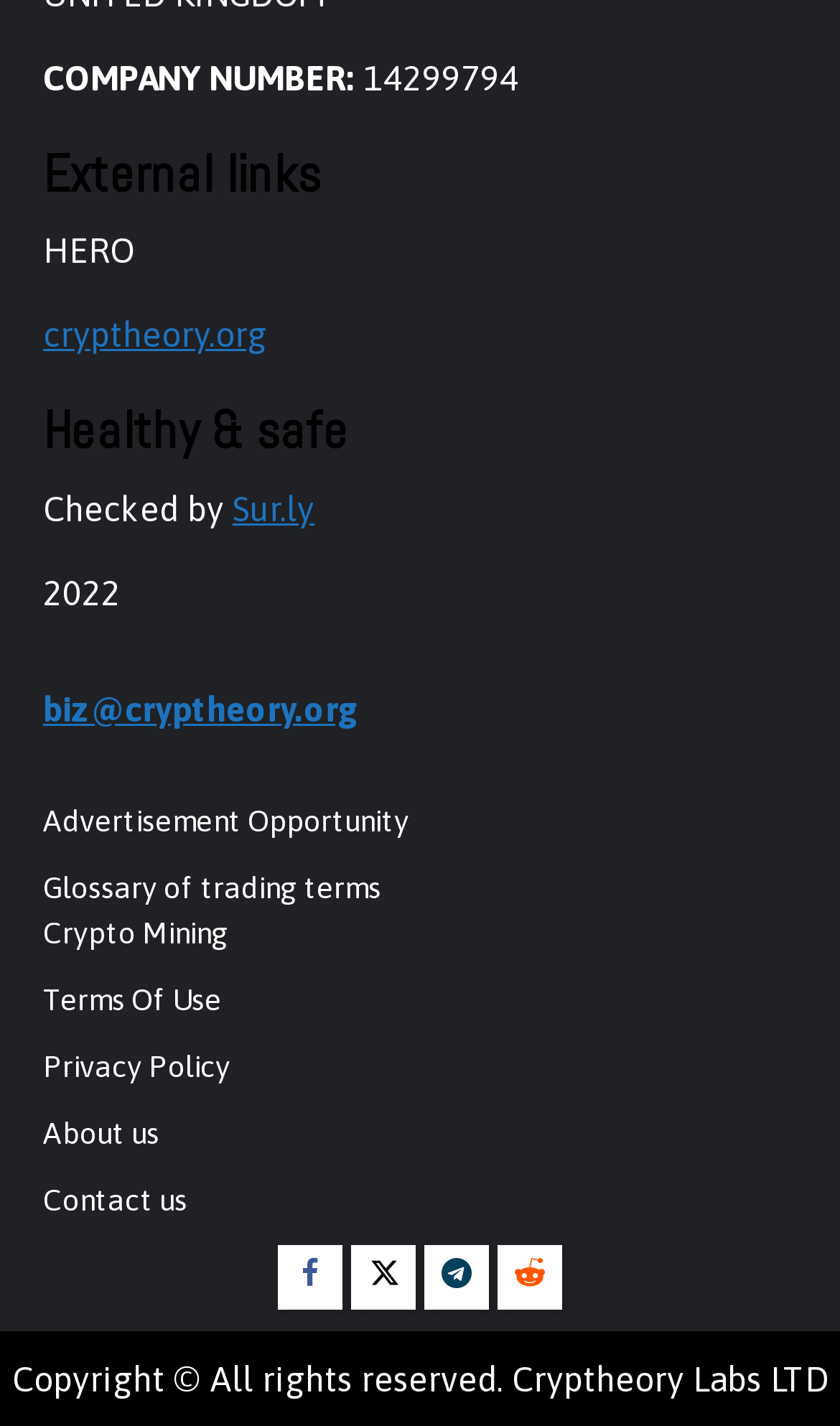How many social media links are there?
Answer the question based on the image using a single word or a brief phrase.

4